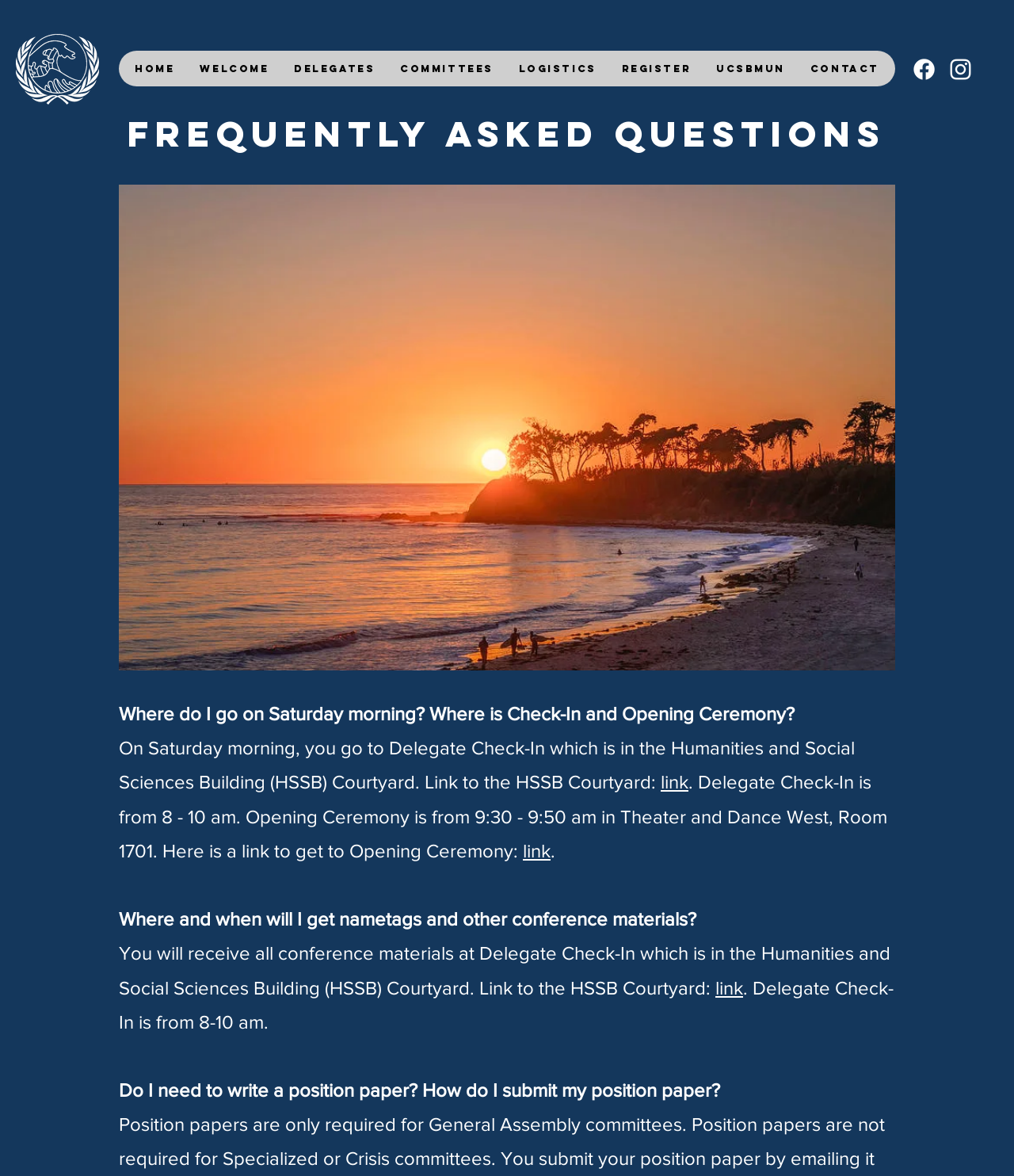Please find the bounding box coordinates of the element that must be clicked to perform the given instruction: "Click the Facebook link". The coordinates should be four float numbers from 0 to 1, i.e., [left, top, right, bottom].

[0.898, 0.047, 0.925, 0.071]